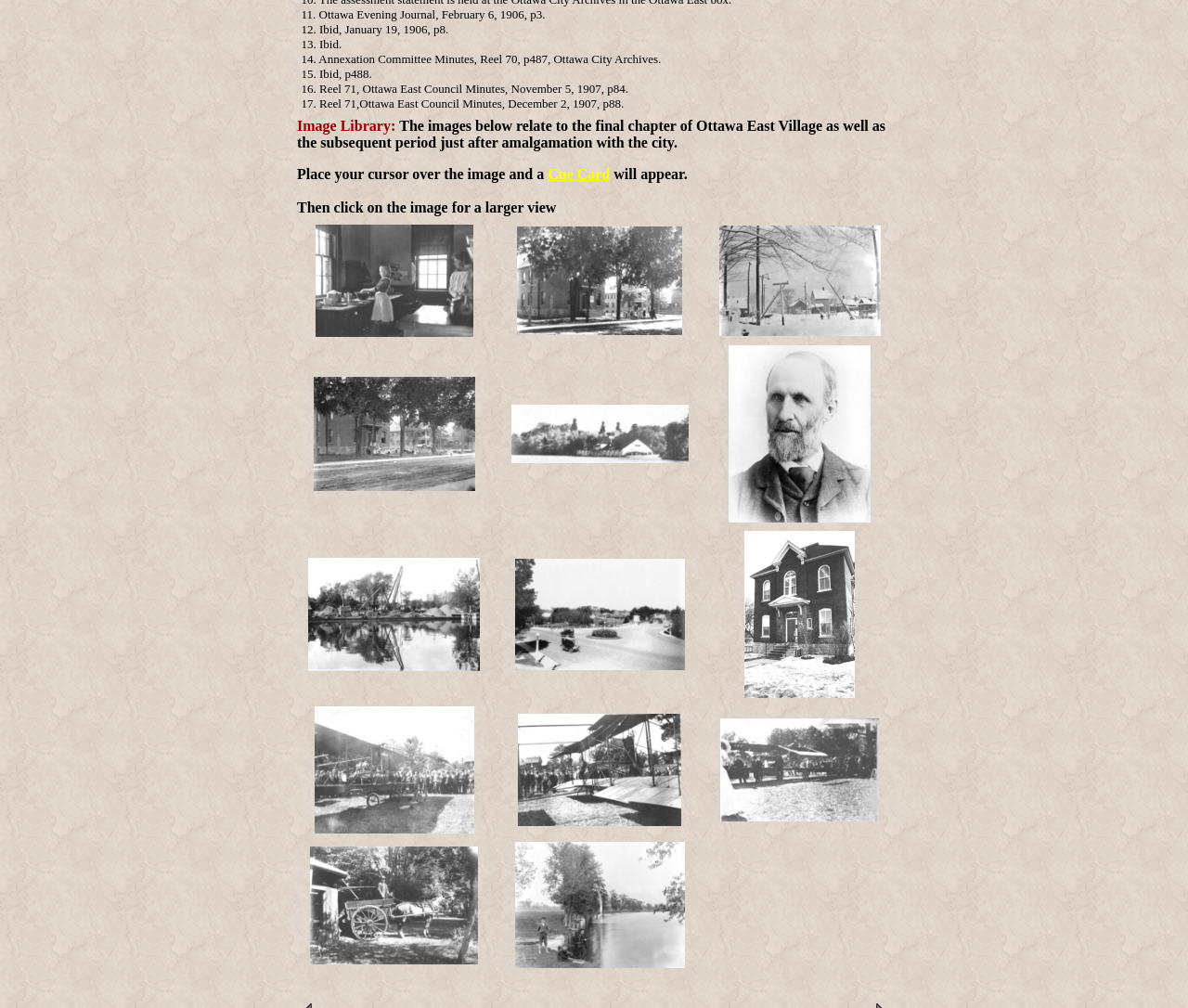What is James Ballantyne's birth year?
Please answer the question with as much detail as possible using the screenshot.

The image caption 'James Ballantyne 1835 - 1925' suggests that James Ballantyne was born in 1835.